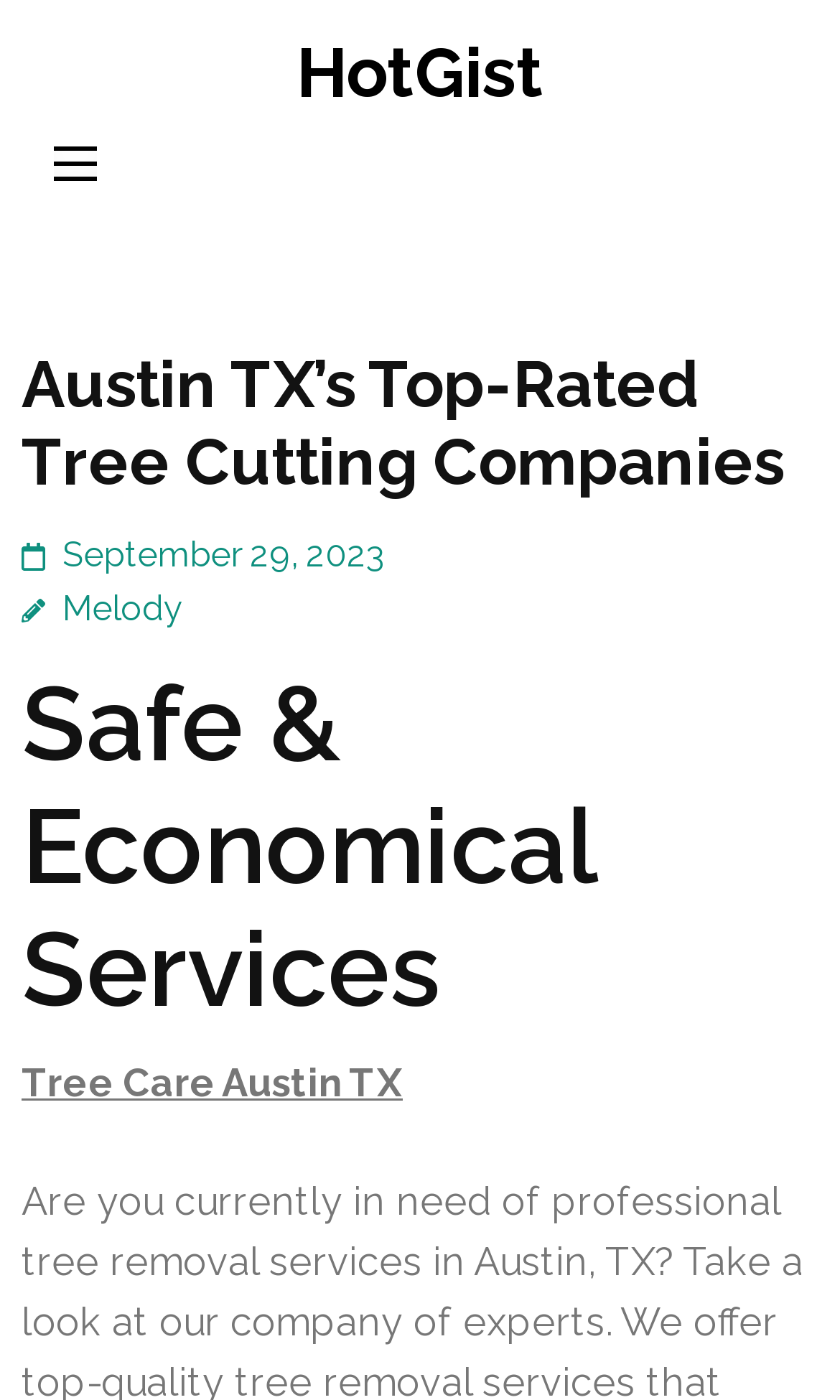Offer a comprehensive description of the webpage’s content and structure.

The webpage is about Austin TX's top-rated tree cutting companies, as indicated by the title. At the top-left corner, there is a button with no text. Below the button, there is a header section that spans almost the entire width of the page. Within this header, the main title "Austin TX's Top-Rated Tree Cutting Companies" is prominently displayed. To the right of the title, there is a link showing the date "September 29, 2023". Below the date, there is another link with the author's name "Melody".

Below the header section, there is a subheading "Safe & Economical Services" that stretches across the page. Underneath this subheading, there is a link to "Tree Care Austin TX" located at the bottom-left corner of the page. At the top-right corner, there is a link to "HotGist".